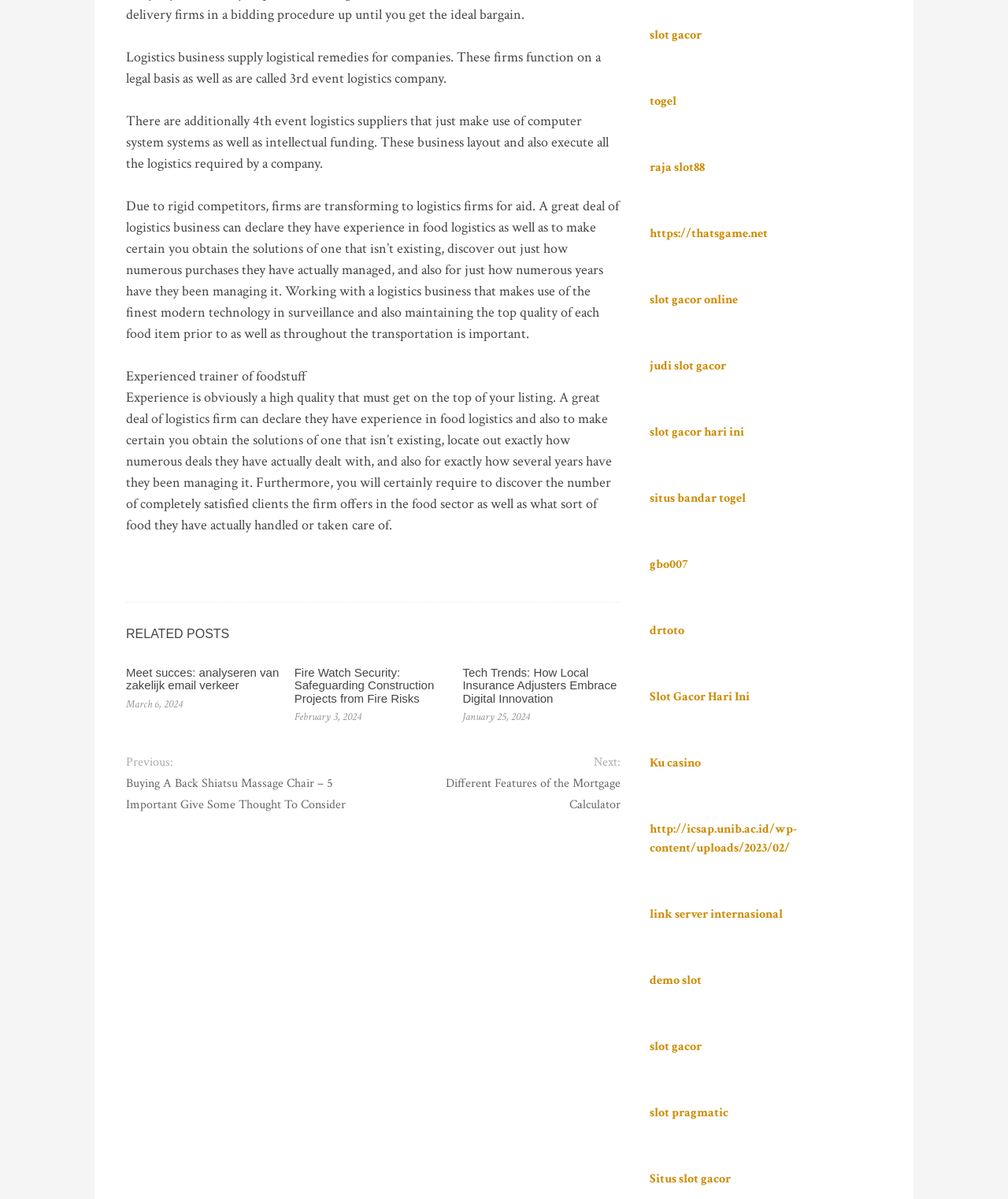Please pinpoint the bounding box coordinates for the region I should click to adhere to this instruction: "Click on 'Fire Watch Security: Safeguarding Construction Projects from Fire Risks'".

[0.292, 0.573, 0.431, 0.606]